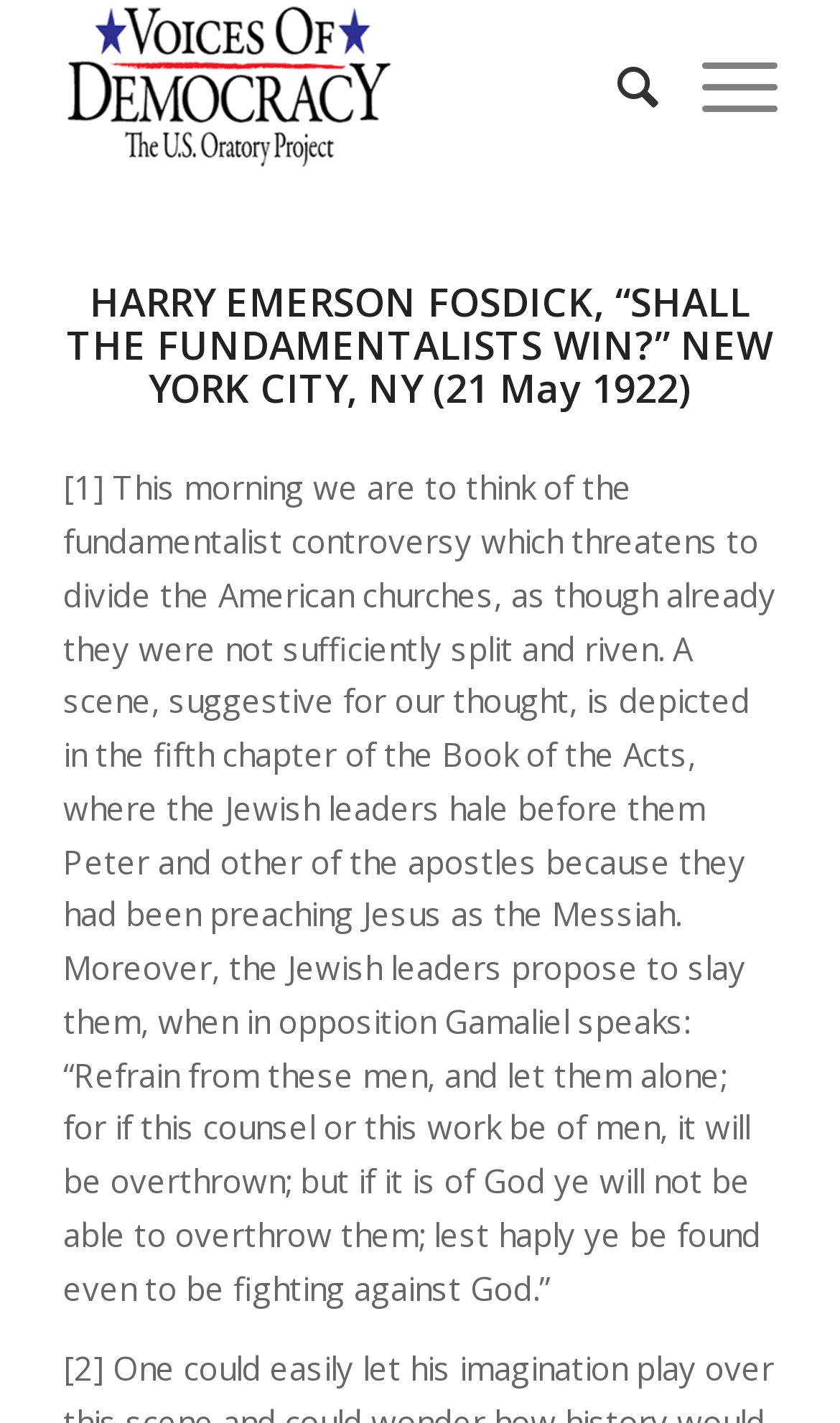Identify the bounding box for the UI element specified in this description: "Search". The coordinates must be four float numbers between 0 and 1, formatted as [left, top, right, bottom].

[0.684, 0.0, 0.784, 0.121]